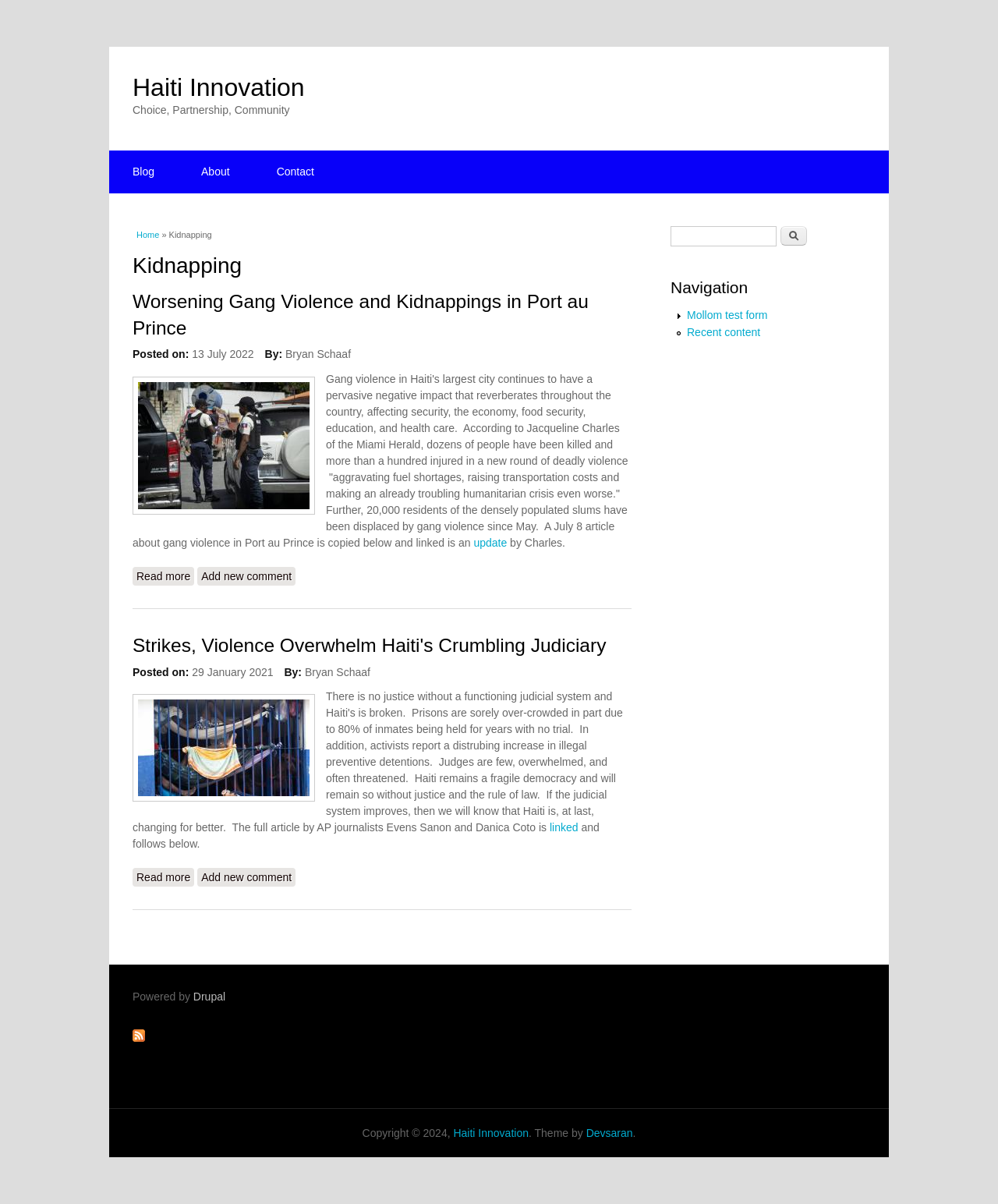Given the content of the image, can you provide a detailed answer to the question?
What is the topic of the first article?

The first article's heading is 'Worsening Gang Violence and Kidnappings in Port au Prince', which indicates the topic of the article.